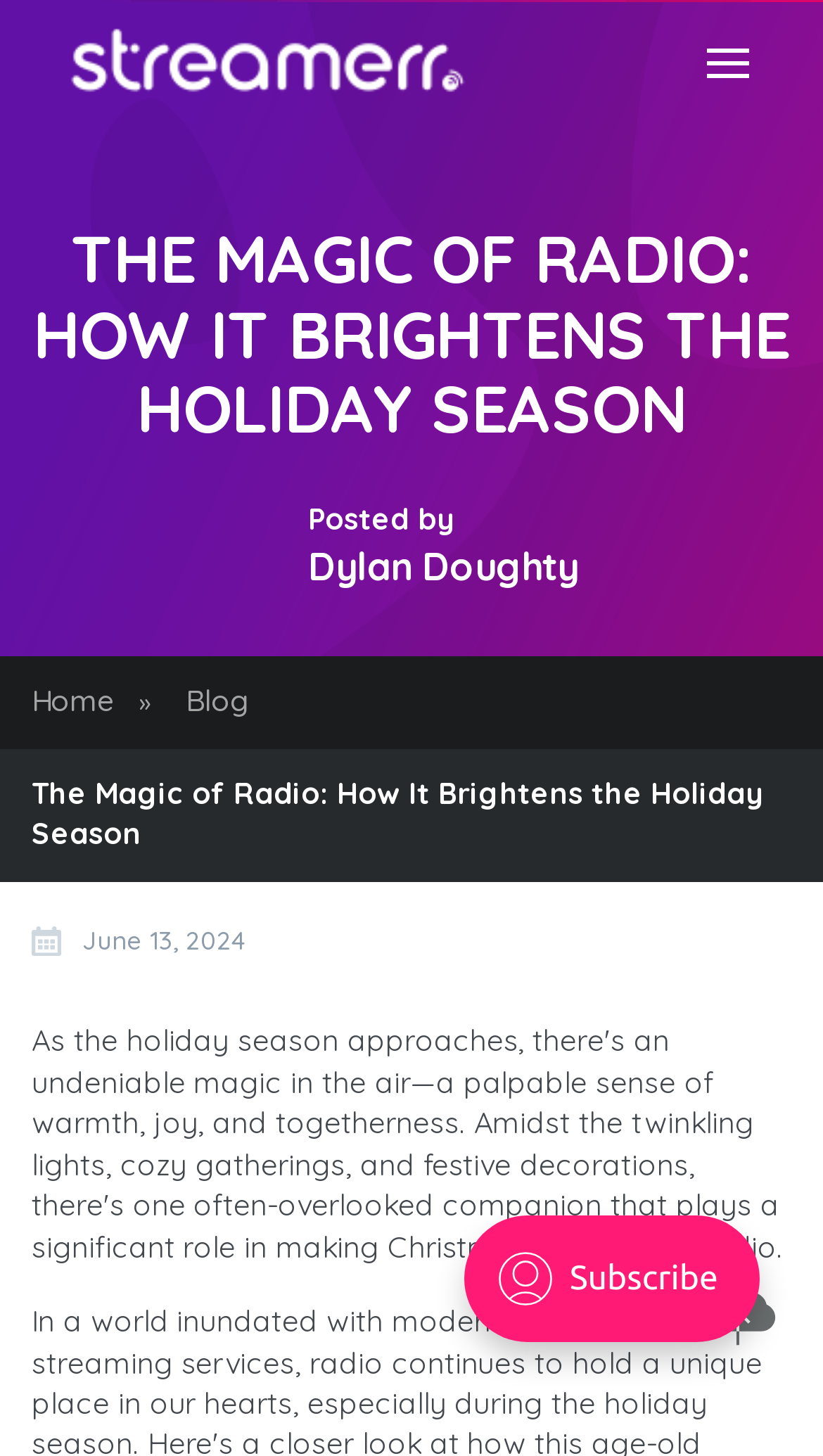Can you locate the main headline on this webpage and provide its text content?

THE MAGIC OF RADIO: HOW IT BRIGHTENS THE HOLIDAY SEASON